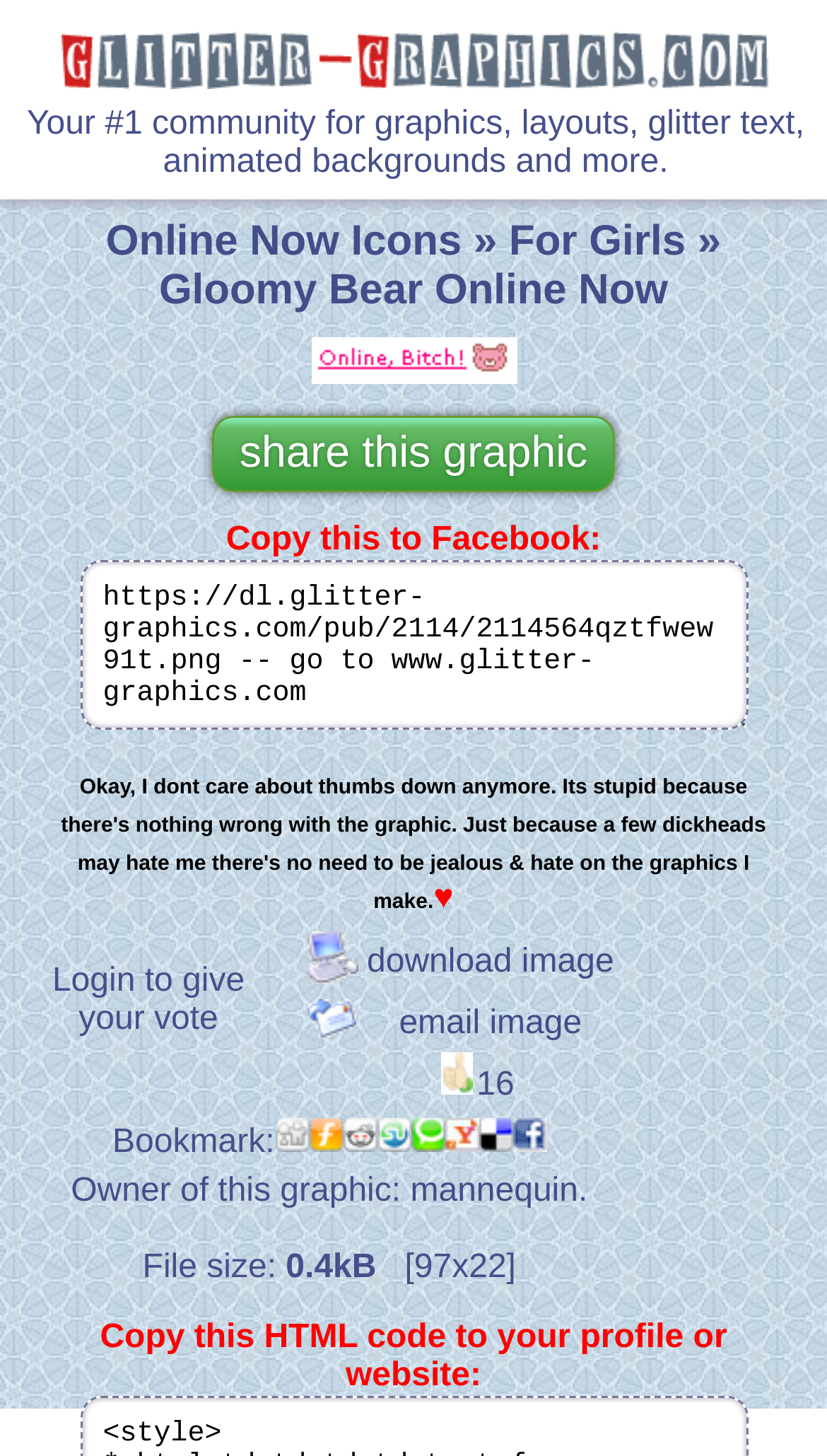What is the file size of the graphic?
Examine the screenshot and reply with a single word or phrase.

0.4kB